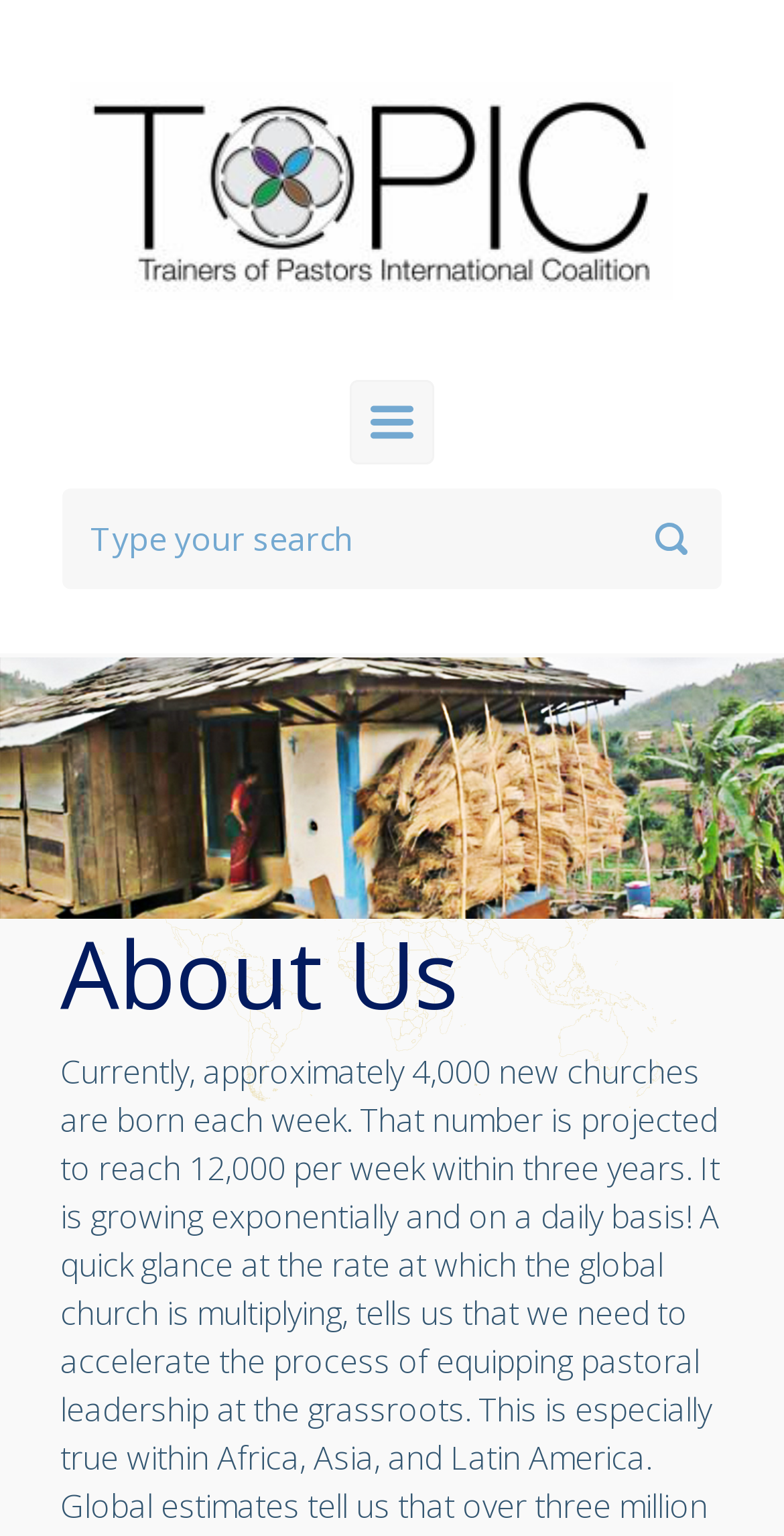Find the bounding box coordinates for the HTML element specified by: "-About-Church".

[0.0, 0.428, 1.0, 0.598]